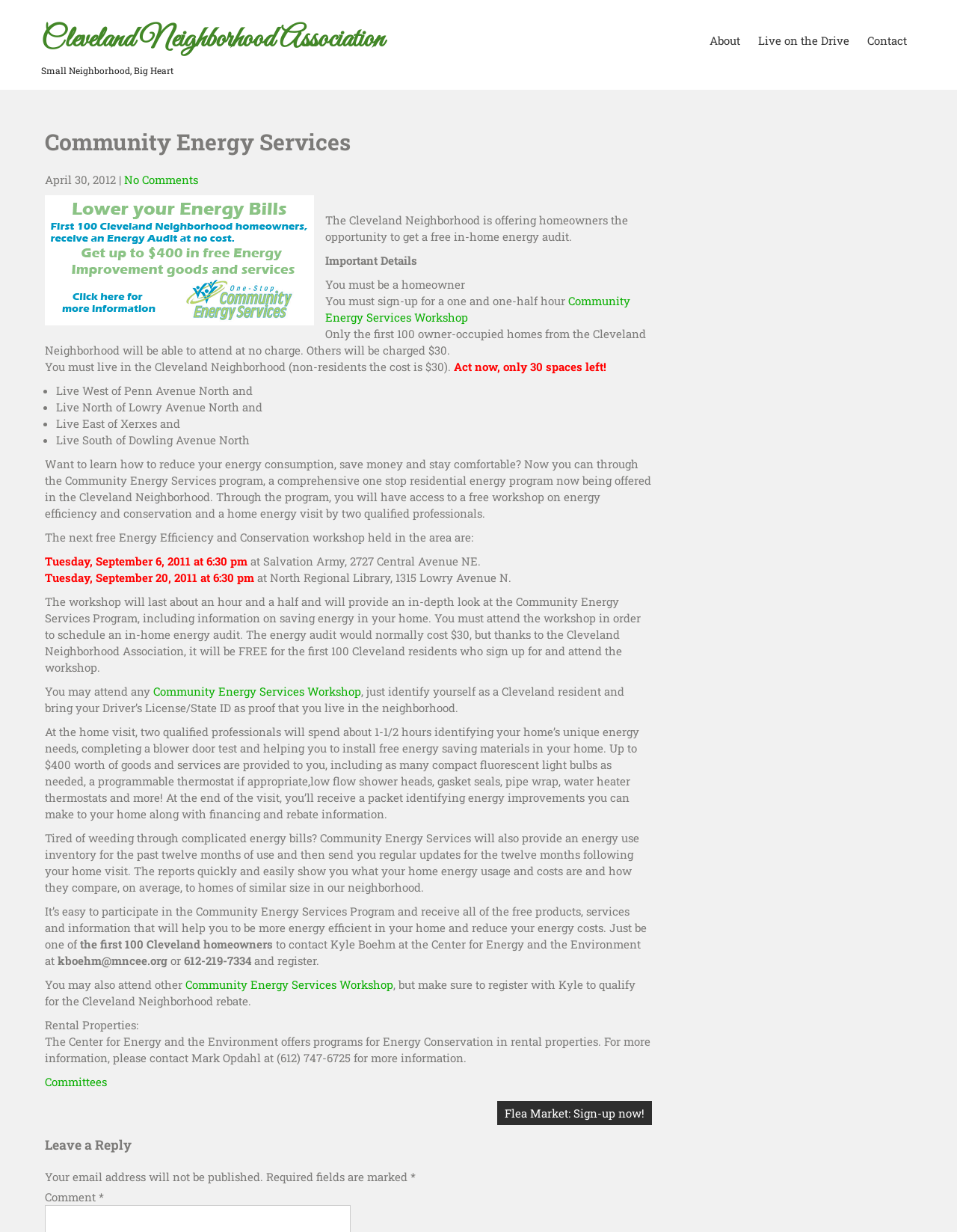Provide a brief response using a word or short phrase to this question:
What is the cost of the energy audit for non-residents?

$30